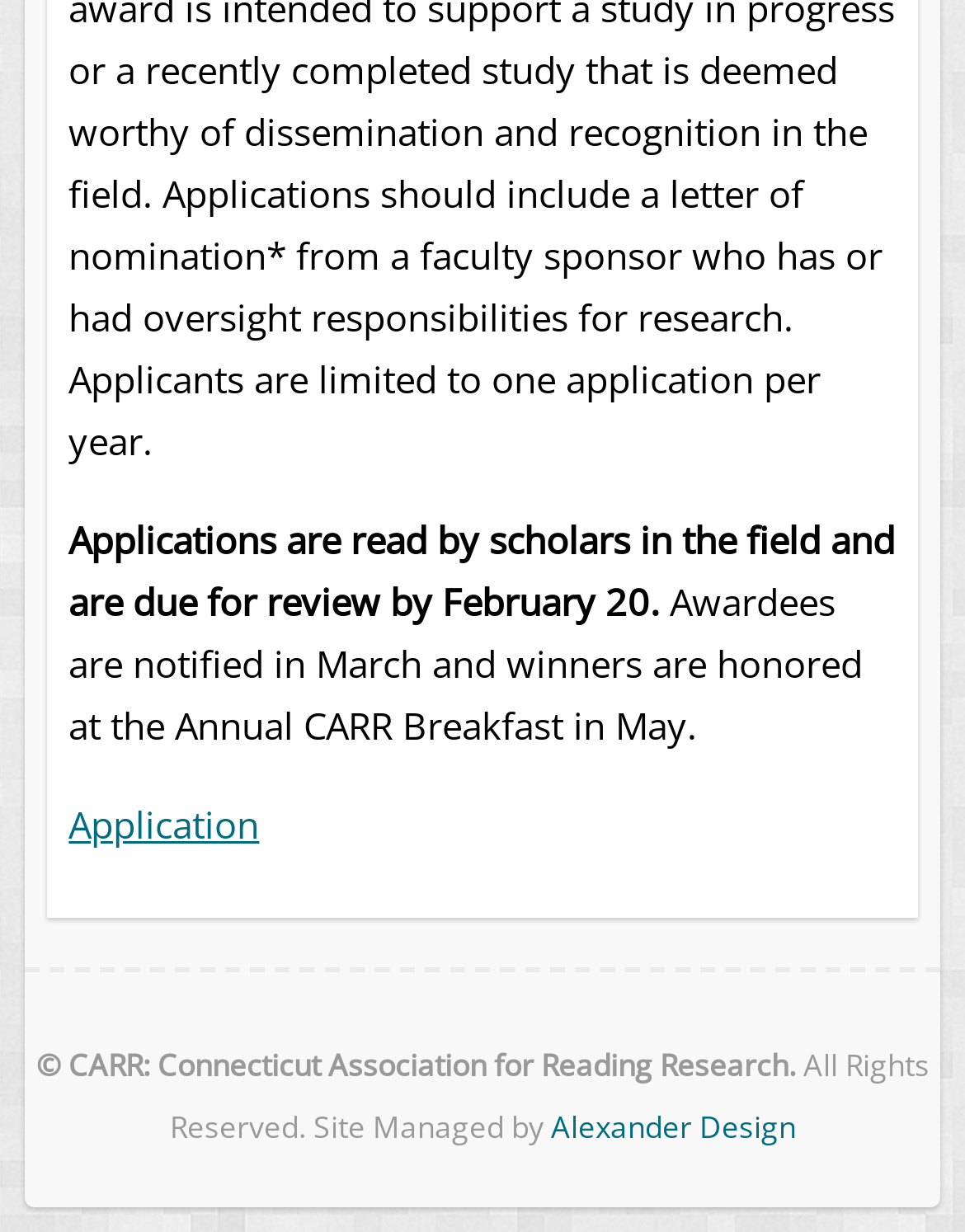What is the name of the association?
Look at the image and provide a detailed response to the question.

The name of the association can be found in the StaticText element at the bottom of the page, which states '© CARR: Connecticut Association for Reading Research.'